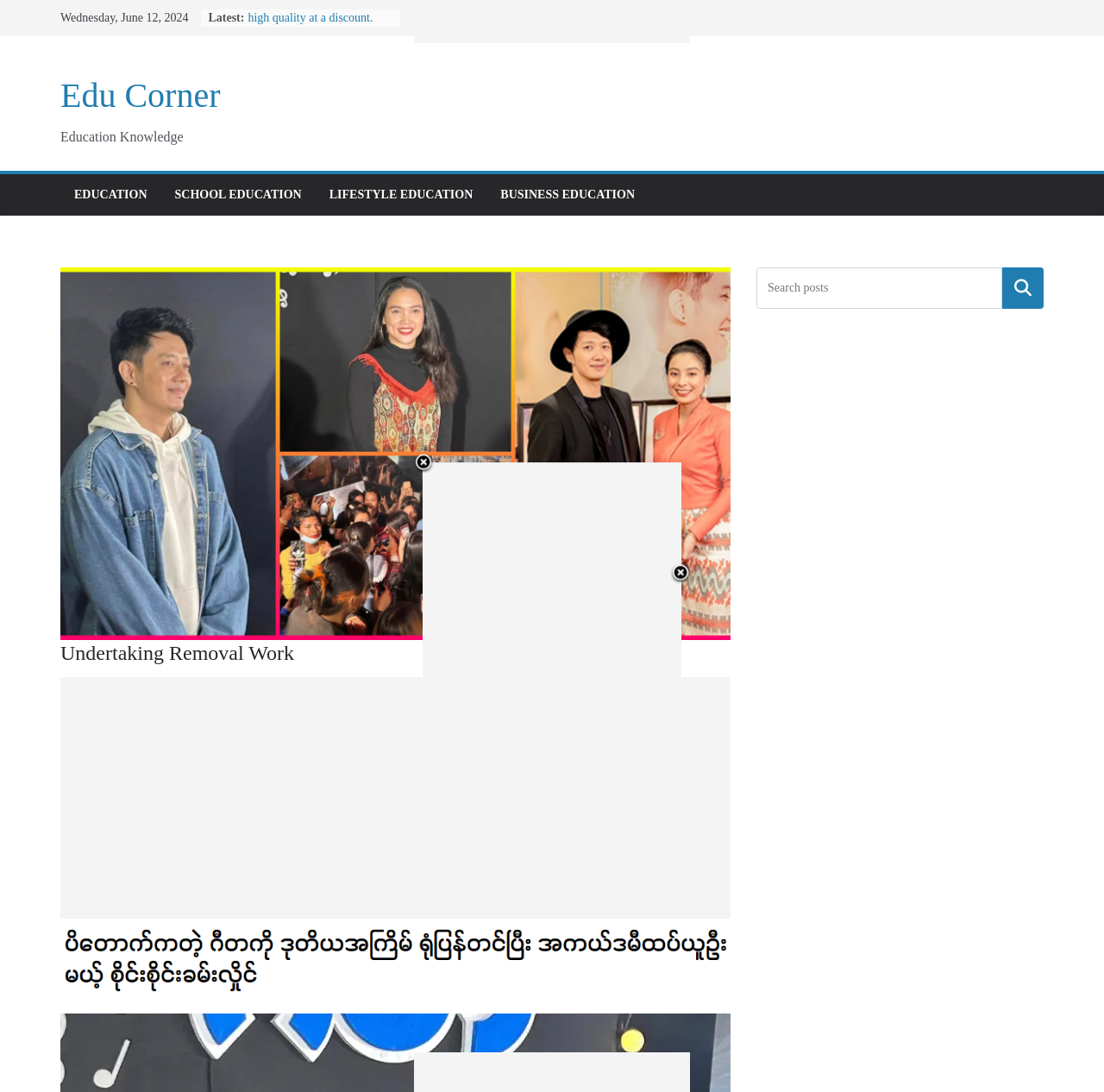Could you identify the text that serves as the heading for this webpage?

Undertaking Removal Work